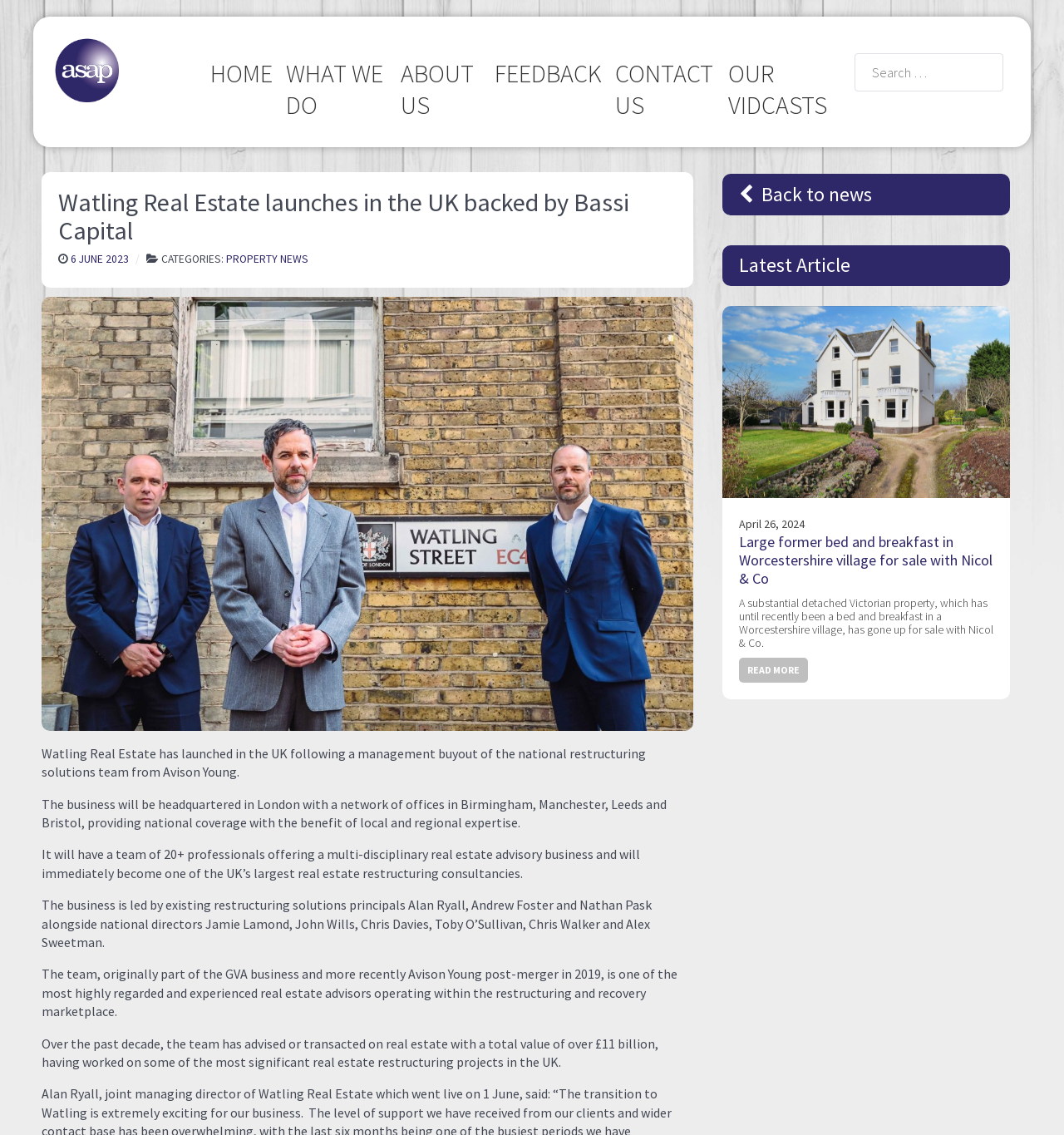Using the details in the image, give a detailed response to the question below:
What is the total value of real estate advised or transacted by the team?

According to the webpage content, 'Over the past decade, the team has advised or transacted on real estate with a total value of over £11 billion'. This information is provided in the paragraph describing the team's experience.